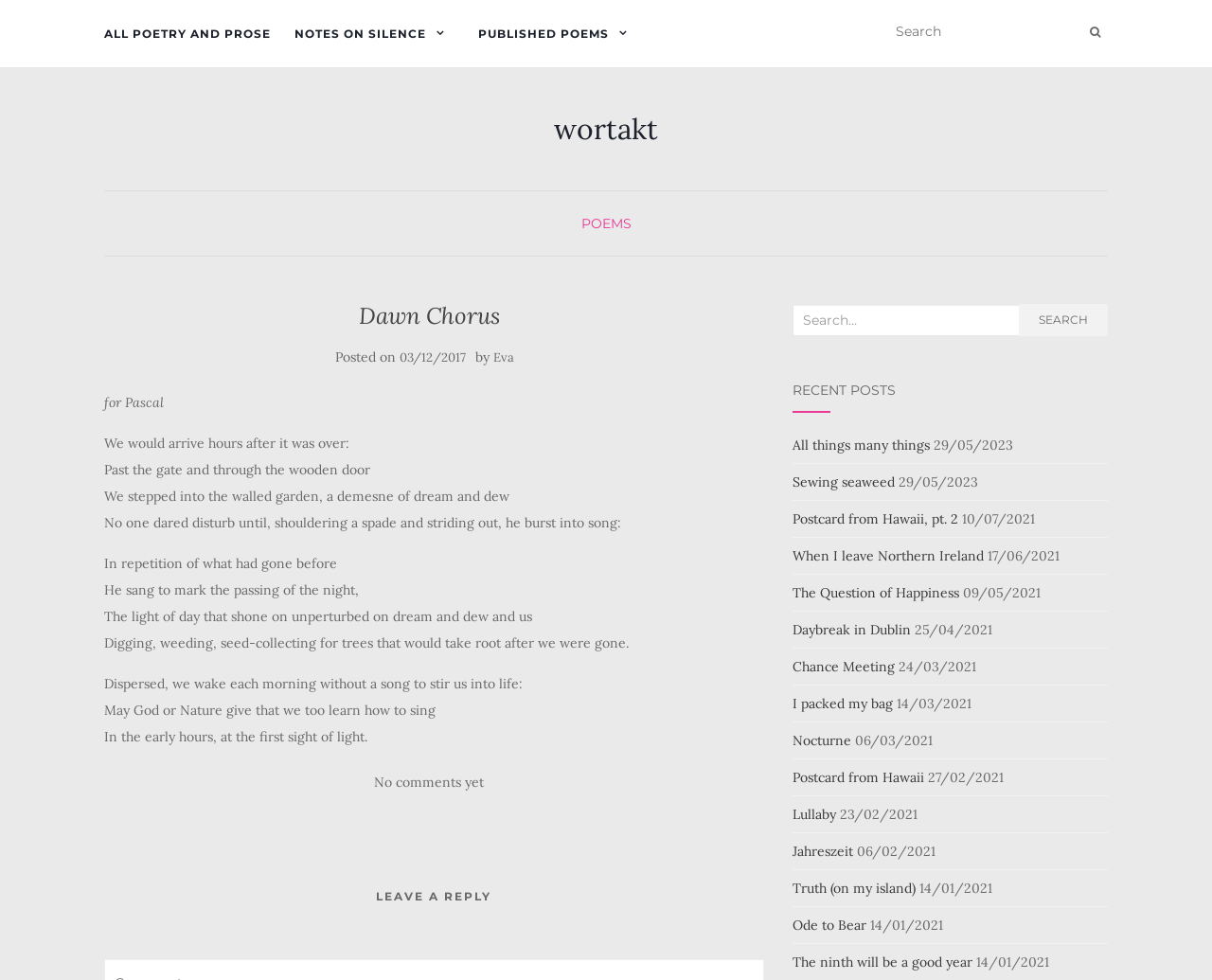Could you provide the bounding box coordinates for the portion of the screen to click to complete this instruction: "Leave a reply to the poem"?

[0.086, 0.908, 0.63, 0.93]